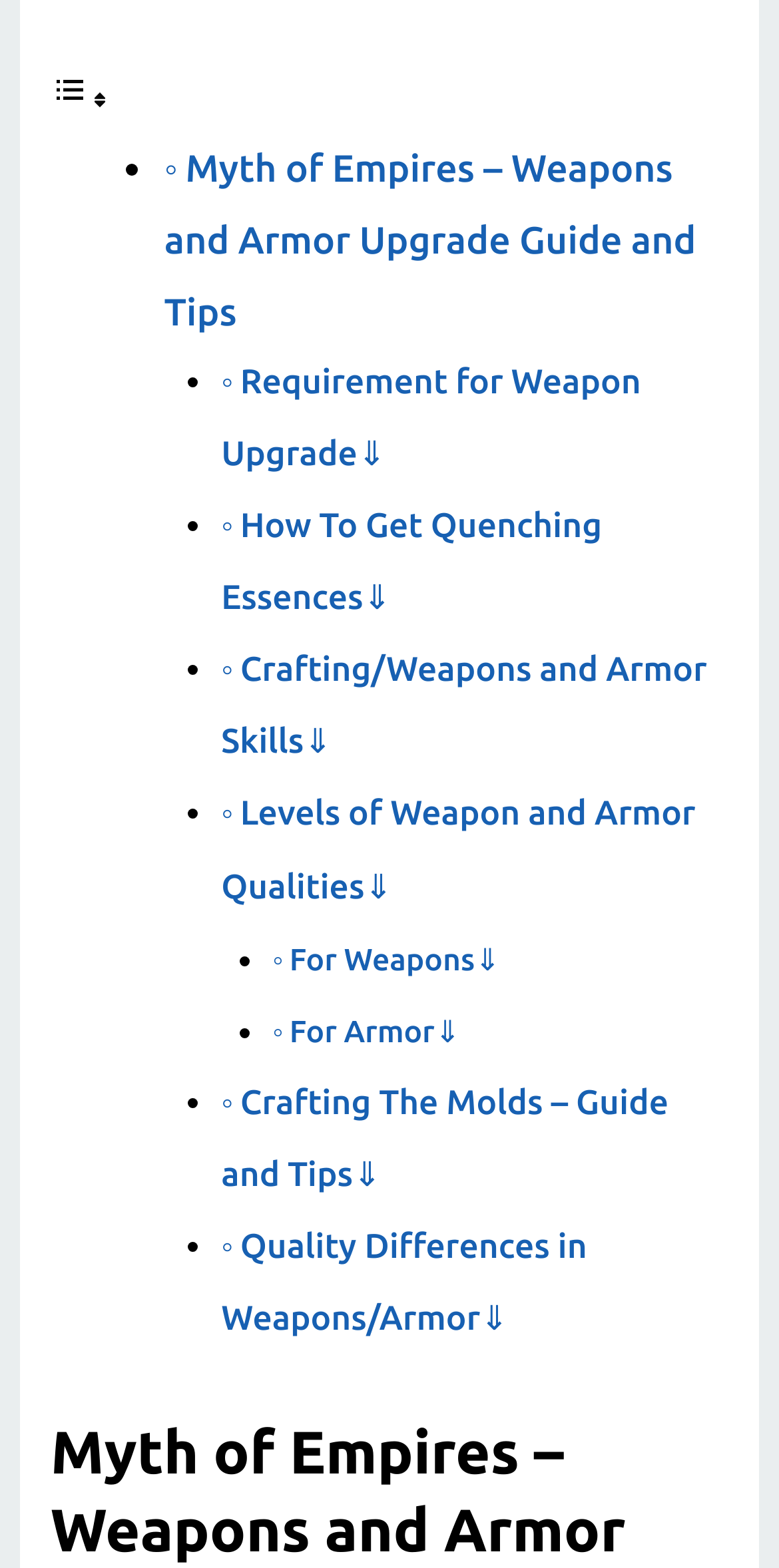Identify the bounding box coordinates of the clickable region necessary to fulfill the following instruction: "Check Quality Differences in Weapons/Armor". The bounding box coordinates should be four float numbers between 0 and 1, i.e., [left, top, right, bottom].

[0.284, 0.774, 0.754, 0.844]